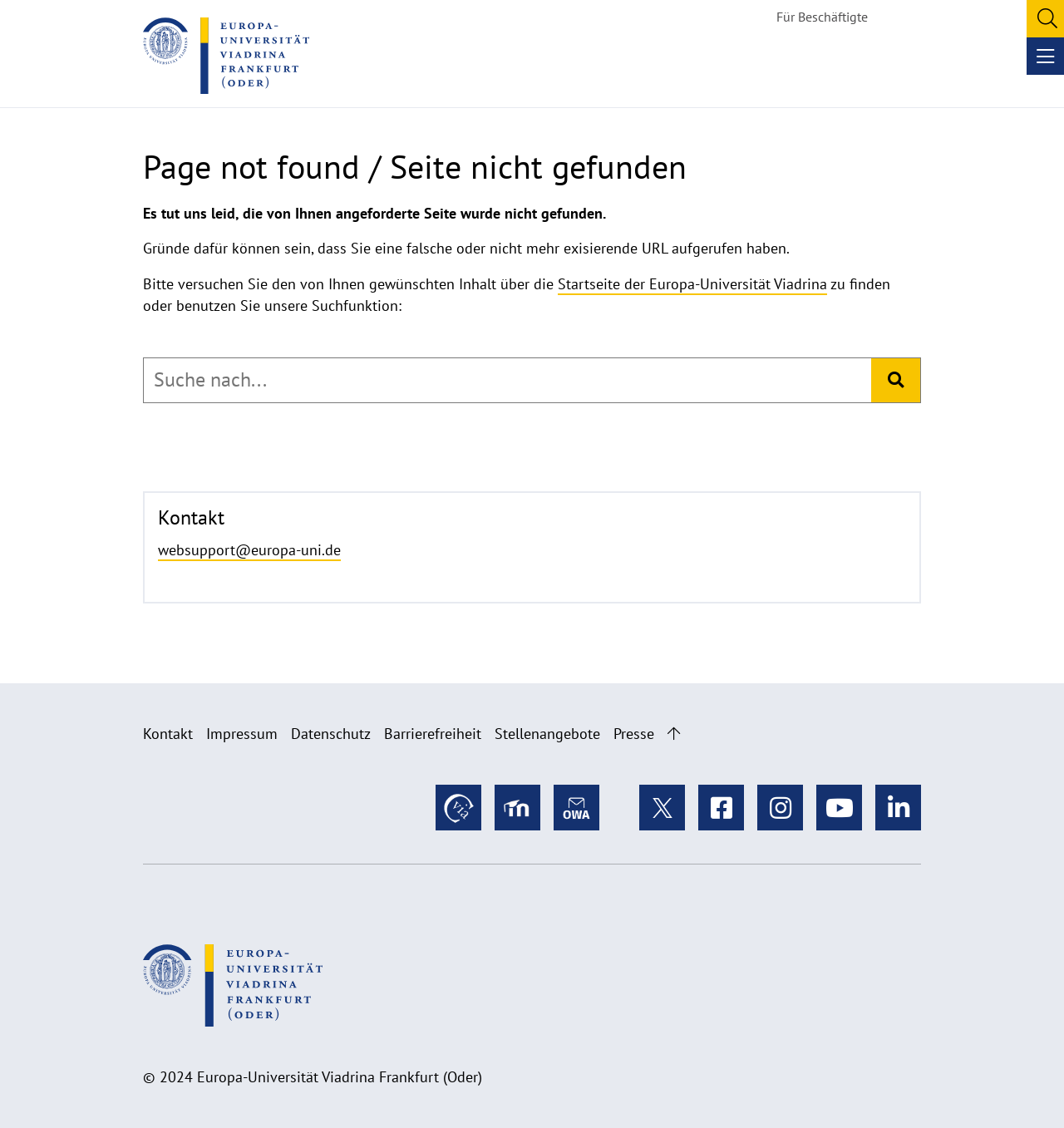Give a detailed explanation of the elements present on the webpage.

This webpage is a "Page not found" error page from Europa-Universität Viadrina. At the top, there is a navigation menu with a "Für Beschäftigte" link and a search button. Below the navigation menu, there is a Viadrina logo image with a link to the university's homepage.

The main content area has a heading that reads "Page not found / Seite nicht gefunden" in a prominent font size. Below the heading, there are three paragraphs of text explaining that the requested page was not found, with possible reasons and suggestions for finding the desired content.

On the right side of the main content area, there is a search box with a combobox and a search button. Below the search box, there is an article section with a "Kontakt" heading and a link to "websupport@europa-uni.de".

At the bottom of the page, there are two navigation sections: "Footer navigation" and "Services and Social Links". The "Footer navigation" section has links to "Kontakt", "Impressum", "Datenschutz", "Barrierefreiheit", "Stellenangebote", "Presse", and an empty link. The "Services and Social Links" section has links to various university services and social media platforms, including ViaCampus, Moodle, OWA E-Mail, Twitter, Facebook, Instagram, YouTube, and LinkedIn, each with an accompanying icon image.

Finally, there is a horizontal separator line and a copyright notice at the very bottom of the page, which reads "© 2024 Europa-Universität Viadrina Frankfurt (Oder)".